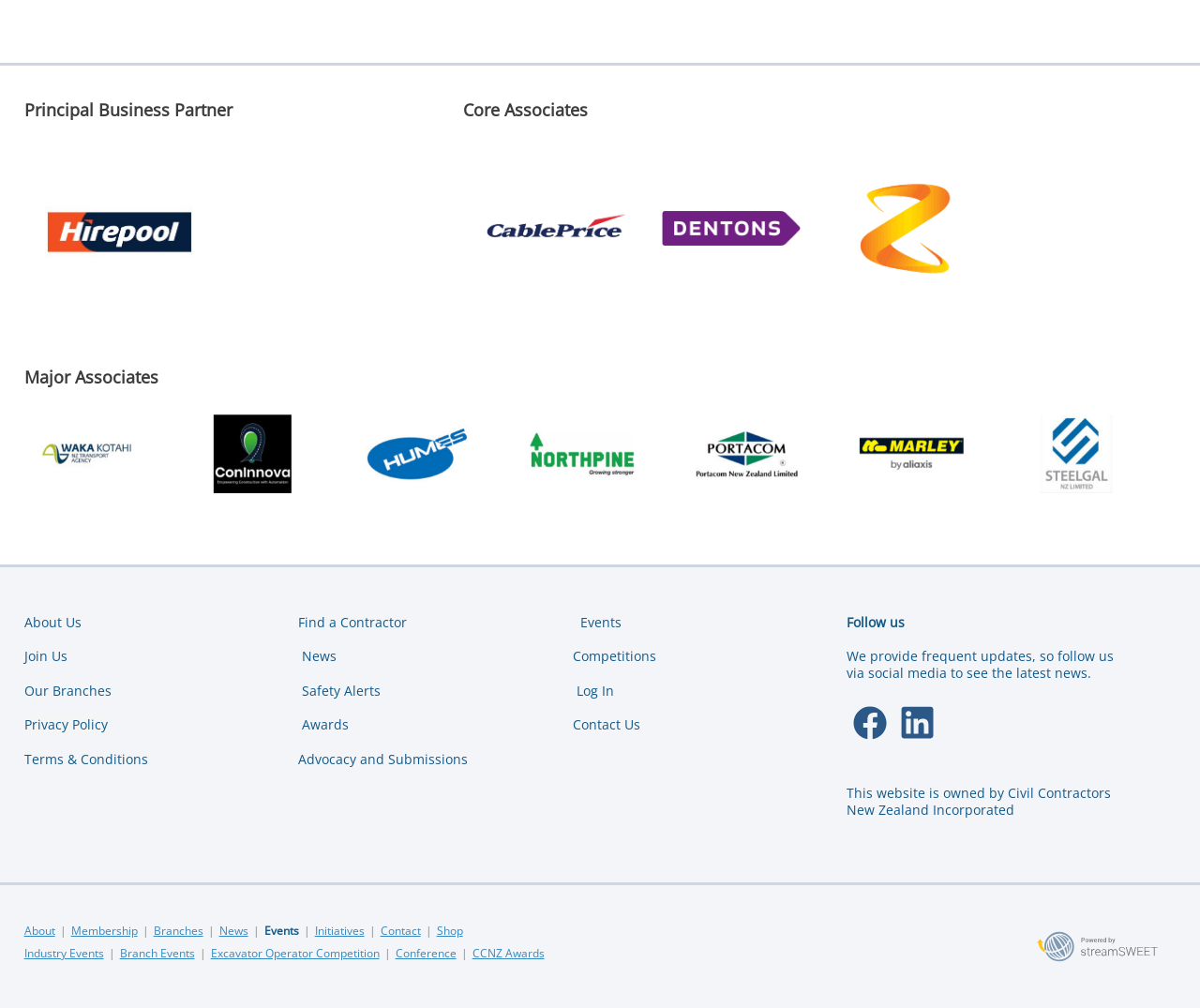Specify the bounding box coordinates of the area to click in order to execute this command: 'Click the 'Log In' button'. The coordinates should consist of four float numbers ranging from 0 to 1, and should be formatted as [left, top, right, bottom].

[0.48, 0.676, 0.511, 0.694]